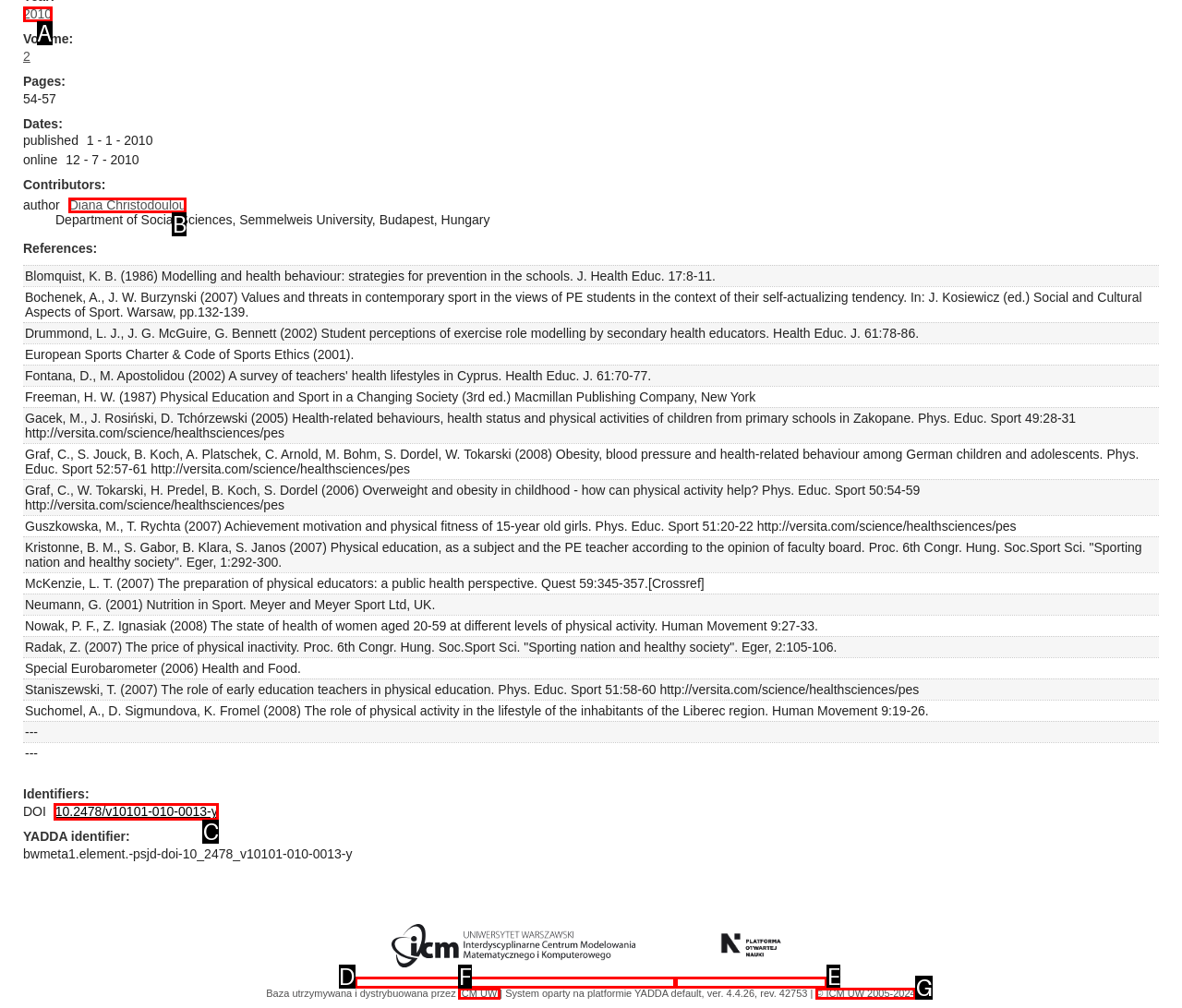Based on the provided element description: ICM UW, identify the best matching HTML element. Respond with the corresponding letter from the options shown.

F